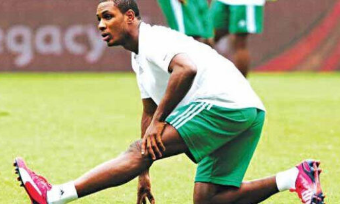Illustrate the image with a detailed caption.

The image features a player from the Nigerian national football team, known as the Super Eagles, in a training session. The athlete is shown in a dynamic pose, stretching one leg while preparing for practice, wearing a white team jersey paired with green shorts. His focused expression suggests a dedicated preparation for an upcoming match. In the background, fellow teammates can be seen, indicating a team training environment. This image reflects the hard work and commitment of players like Odion Ighalo ahead of significant events, such as the FIFA World Cup qualifications, emphasizing the team's efforts to perform at their best.